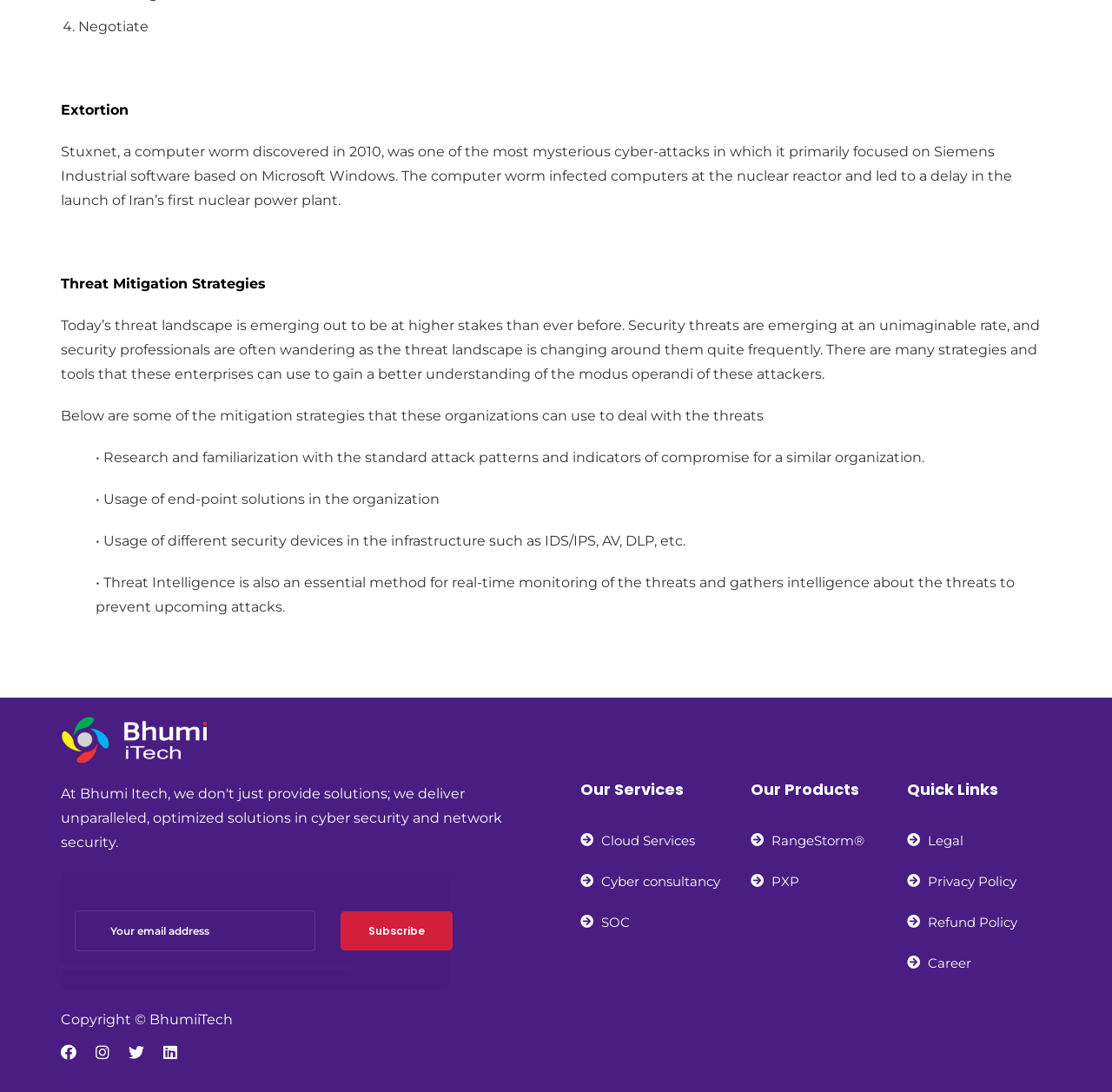Predict the bounding box of the UI element based on the description: "value="Subscribe"". The coordinates should be four float numbers between 0 and 1, formatted as [left, top, right, bottom].

[0.306, 0.834, 0.408, 0.871]